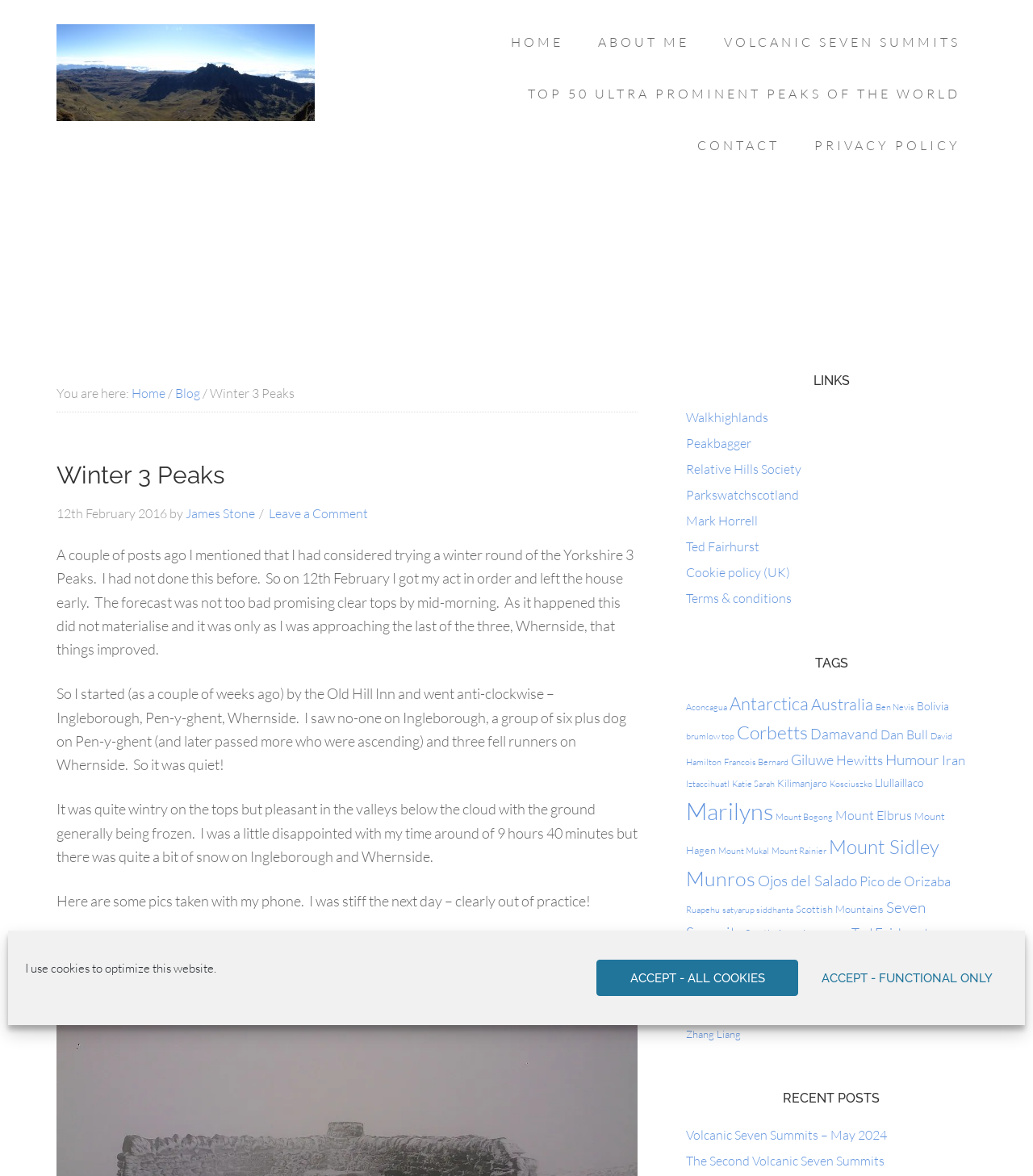Can you identify the bounding box coordinates of the clickable region needed to carry out this instruction: 'Click the 'Winter 3 Peaks' link'? The coordinates should be four float numbers within the range of 0 to 1, stated as [left, top, right, bottom].

[0.201, 0.327, 0.285, 0.341]